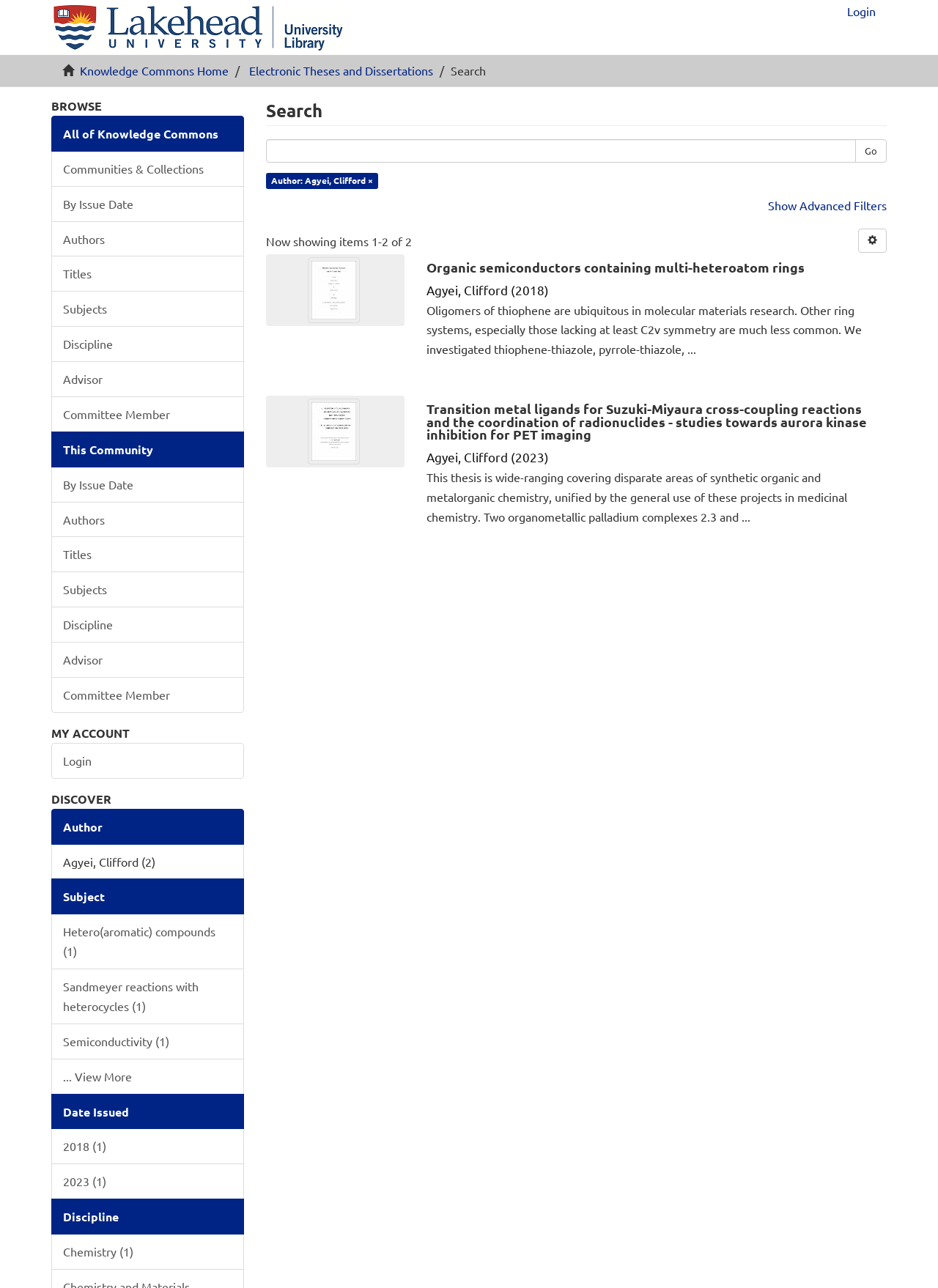What is the current search result count?
Please ensure your answer to the question is detailed and covers all necessary aspects.

I found the search result count by looking at the text 'Now showing items 1-2 of 2' at the middle of the webpage, which indicates that there are 2 search results.